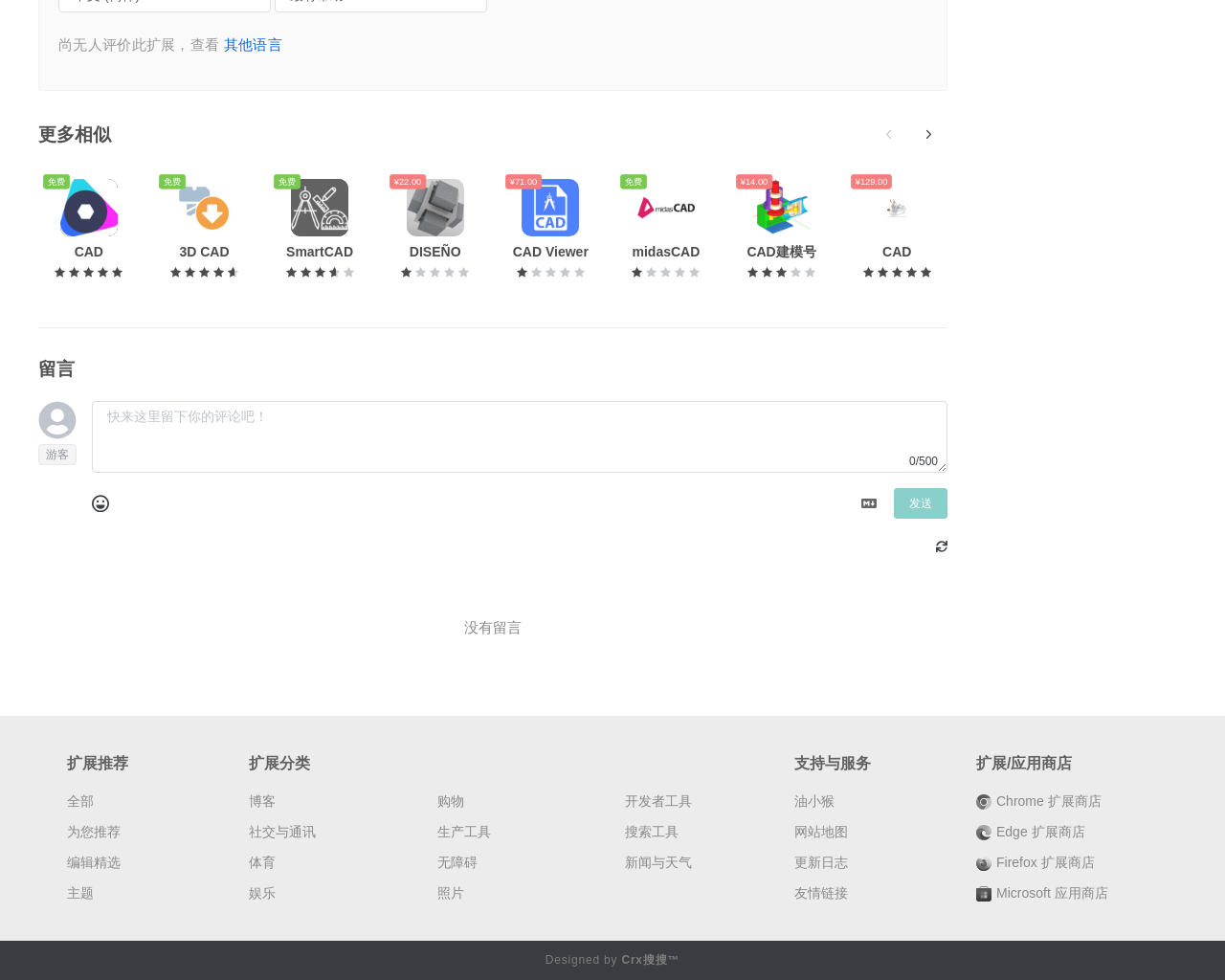Identify the bounding box coordinates of the element to click to follow this instruction: 'Filter by '博客' category'. Ensure the coordinates are four float values between 0 and 1, provided as [left, top, right, bottom].

[0.203, 0.81, 0.341, 0.827]